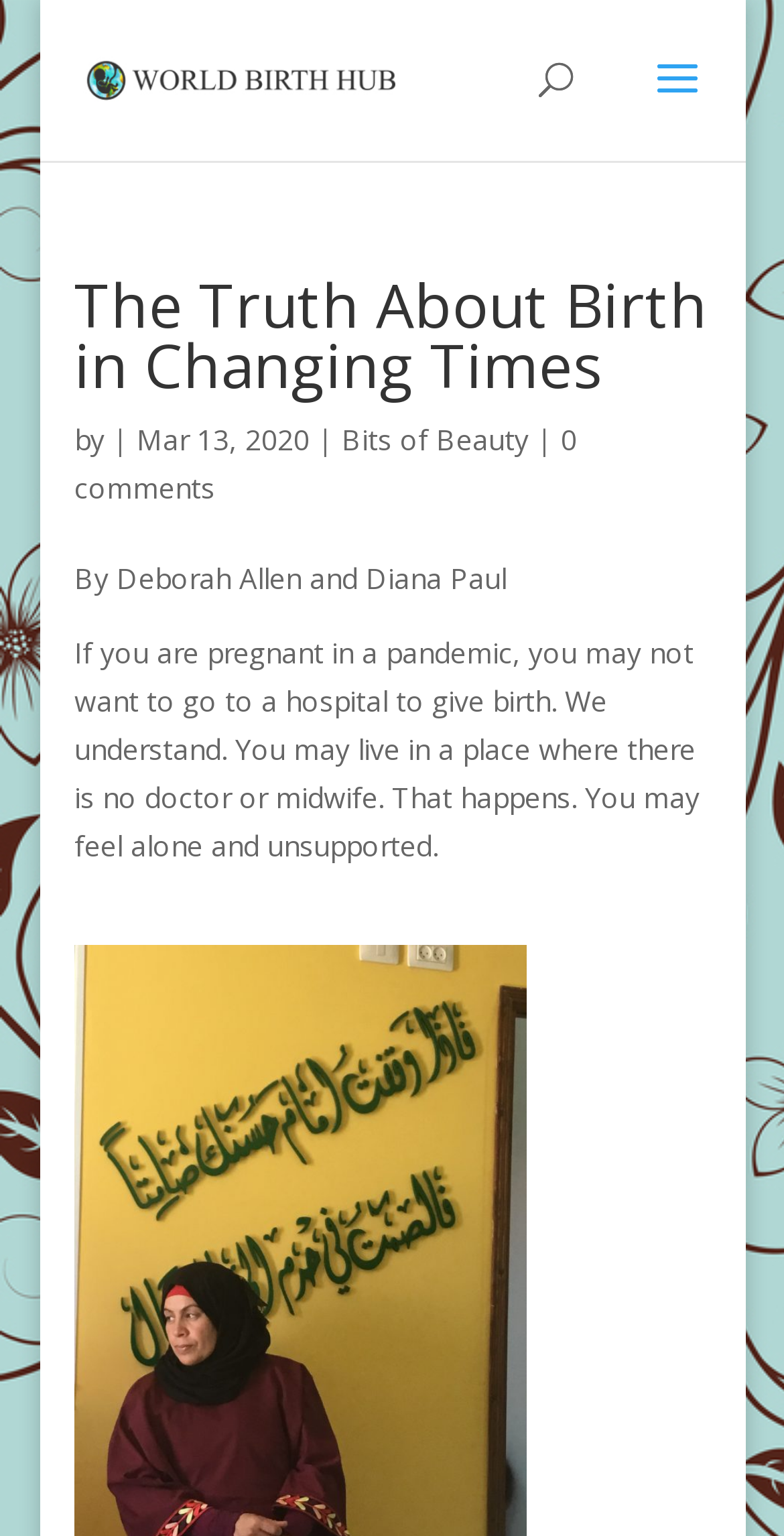What is the topic of the article?
Examine the webpage screenshot and provide an in-depth answer to the question.

The topic of the article can be inferred from the content of the article, which talks about giving birth during a pandemic and the concerns that come with it.